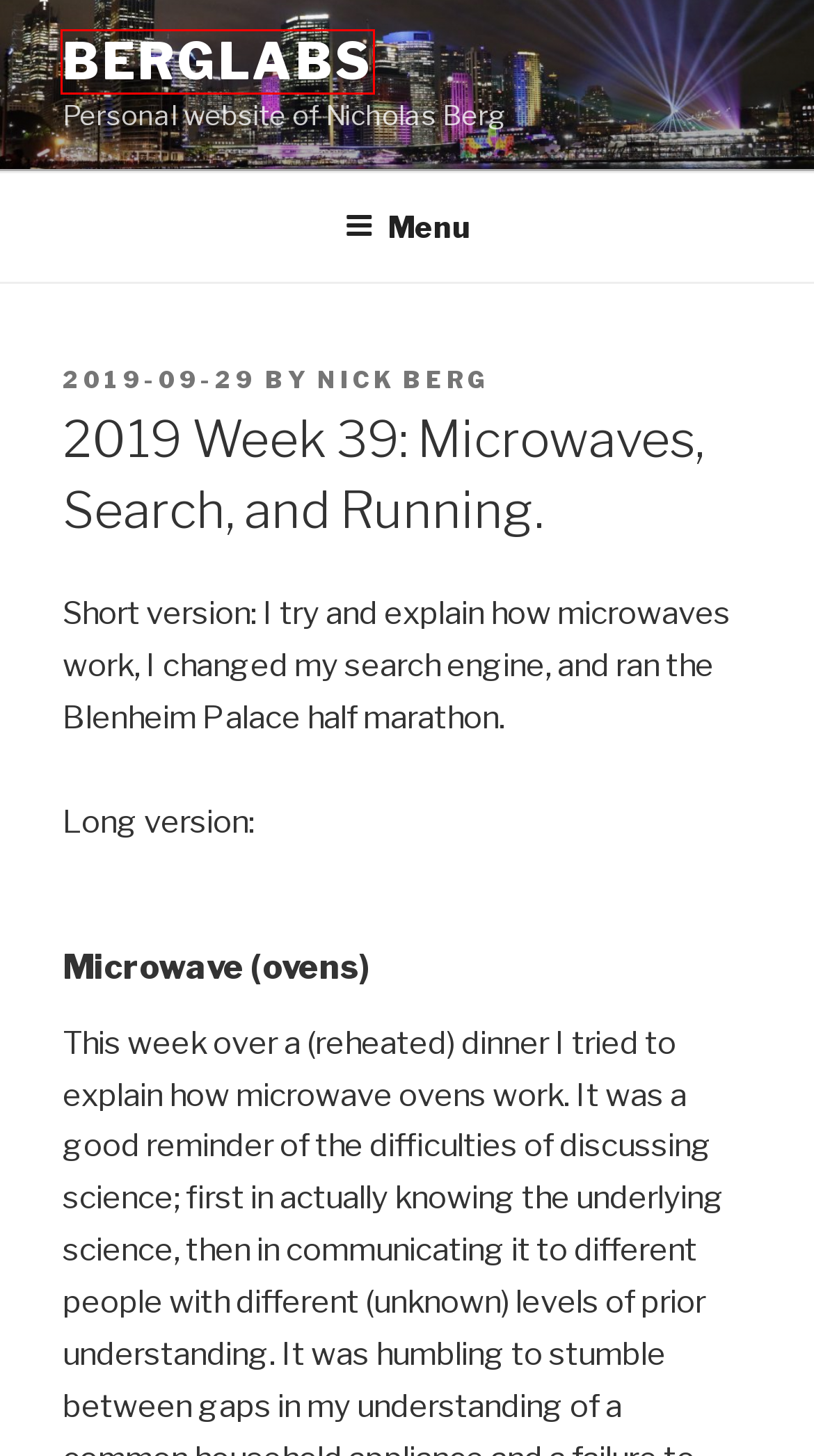You have a screenshot of a webpage with a red rectangle bounding box around a UI element. Choose the best description that matches the new page after clicking the element within the bounding box. The candidate descriptions are:
A. Climate Change – BergLabs
B. September 2019 – BergLabs
C. Photos – BergLabs
D. August 2017 – BergLabs
E. Nick Berg – BergLabs
F. BergLabs – Personal website of Nicholas Berg
G. December 2020 – BergLabs
H. March 2019 – BergLabs

F